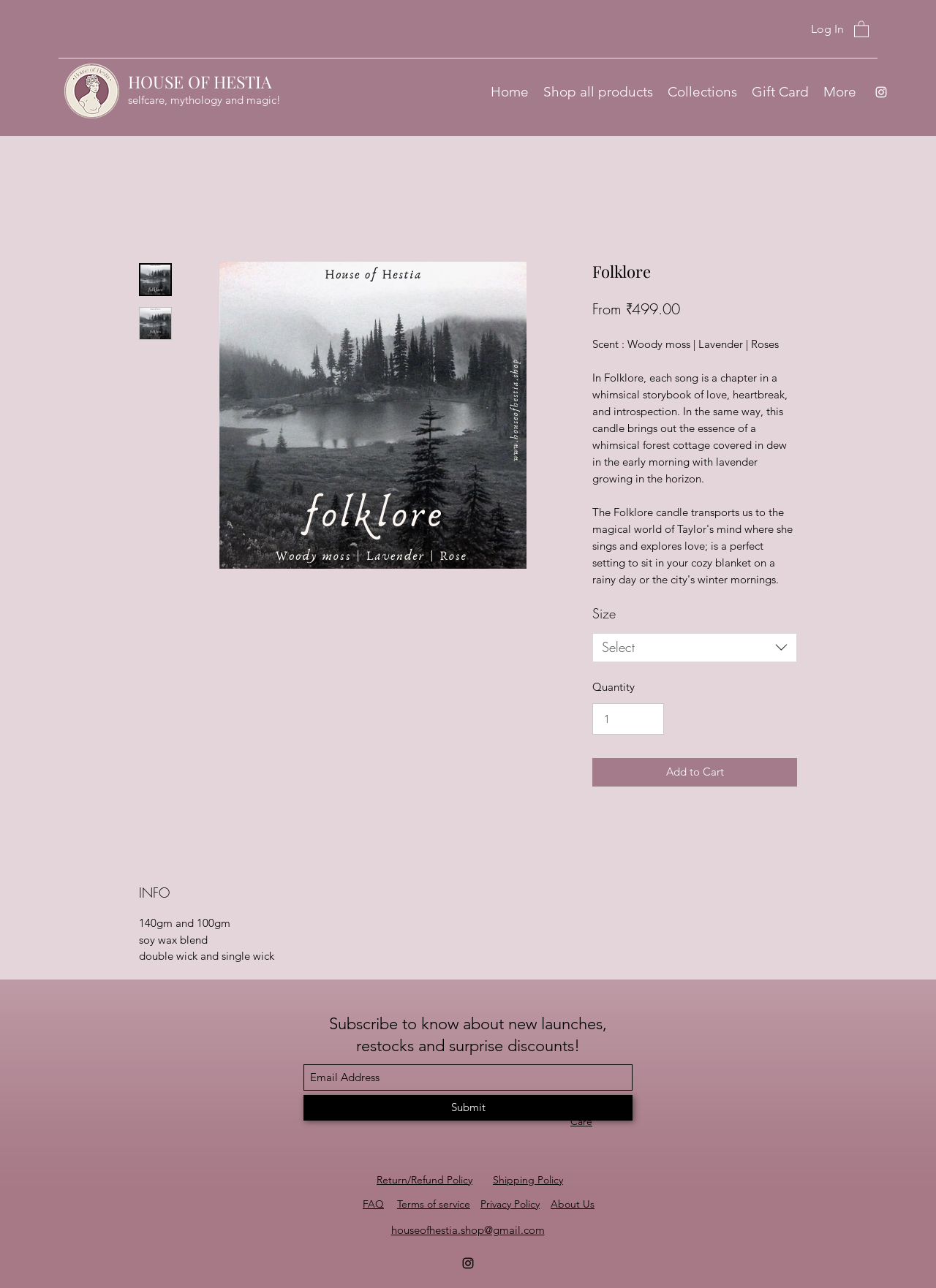What is the name of the candle?
Craft a detailed and extensive response to the question.

The name of the candle can be found in the heading element with the text 'Folklore' which is located inside the article element with the bounding box coordinates [0.148, 0.203, 0.852, 0.645].